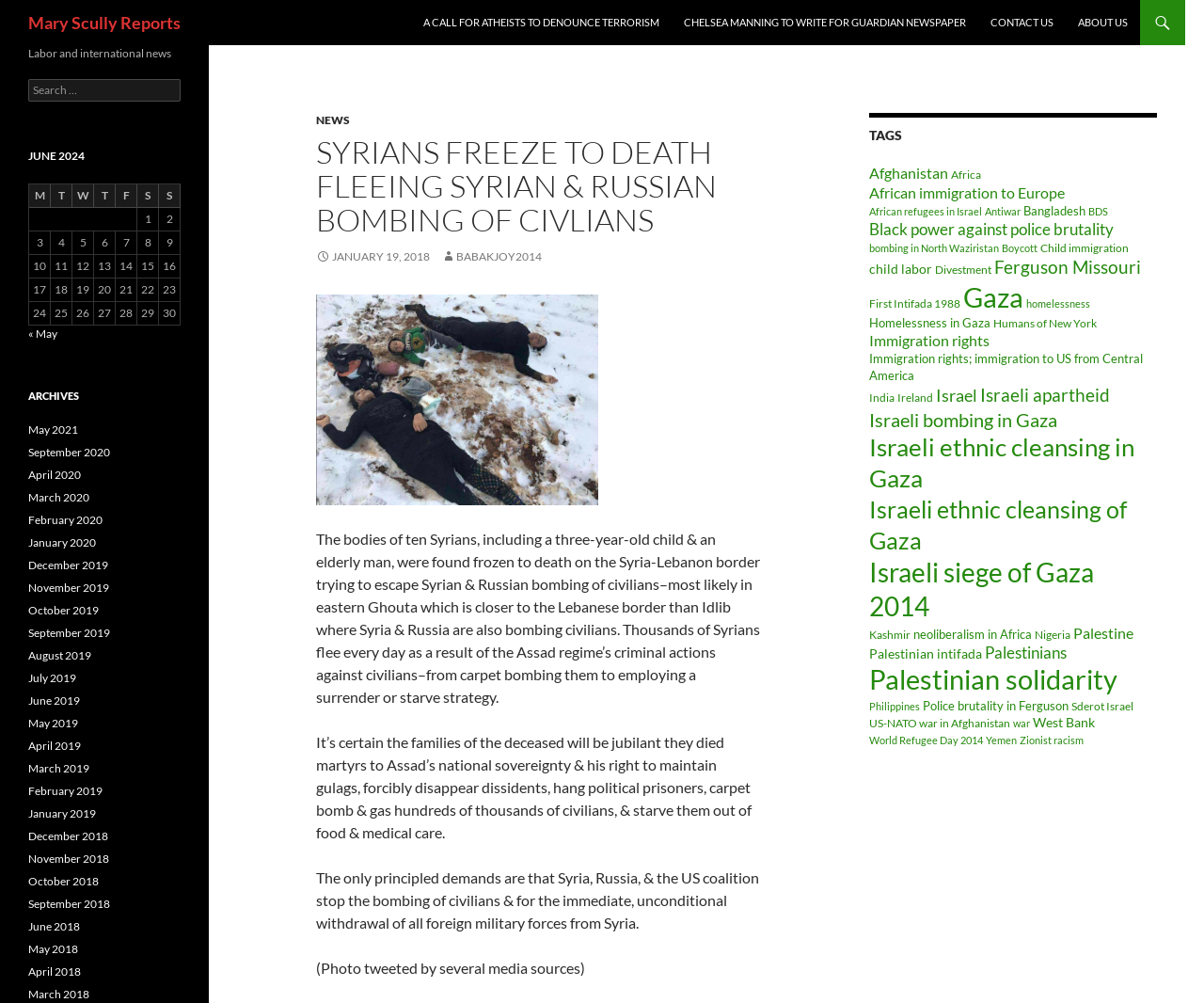What is the date mentioned in the article?
Please give a detailed and elaborate answer to the question based on the image.

The date is mentioned in the link ' JANUARY 19, 2018' which is a part of the article's content.